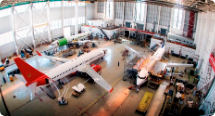Provide a comprehensive description of the image.

The image depicts a busy aircraft maintenance hangar filled with activity. In the foreground, two commercial aircraft are visible, one sporting a striking red tail and the other in a more traditional design, indicating that they are possibly undergoing maintenance or refurbishment. The hangar is spacious, featuring high ceilings with large windows that allow ample natural light to illuminate the scene. Surrounding the aircraft are various tools, equipment, and parts, emphasizing the industrious atmosphere. This setting is indicative of major maintenance, repair, and overhaul (MRO) operations, underscoring the significance of aviation services in ensuring aircraft safety and functionality.